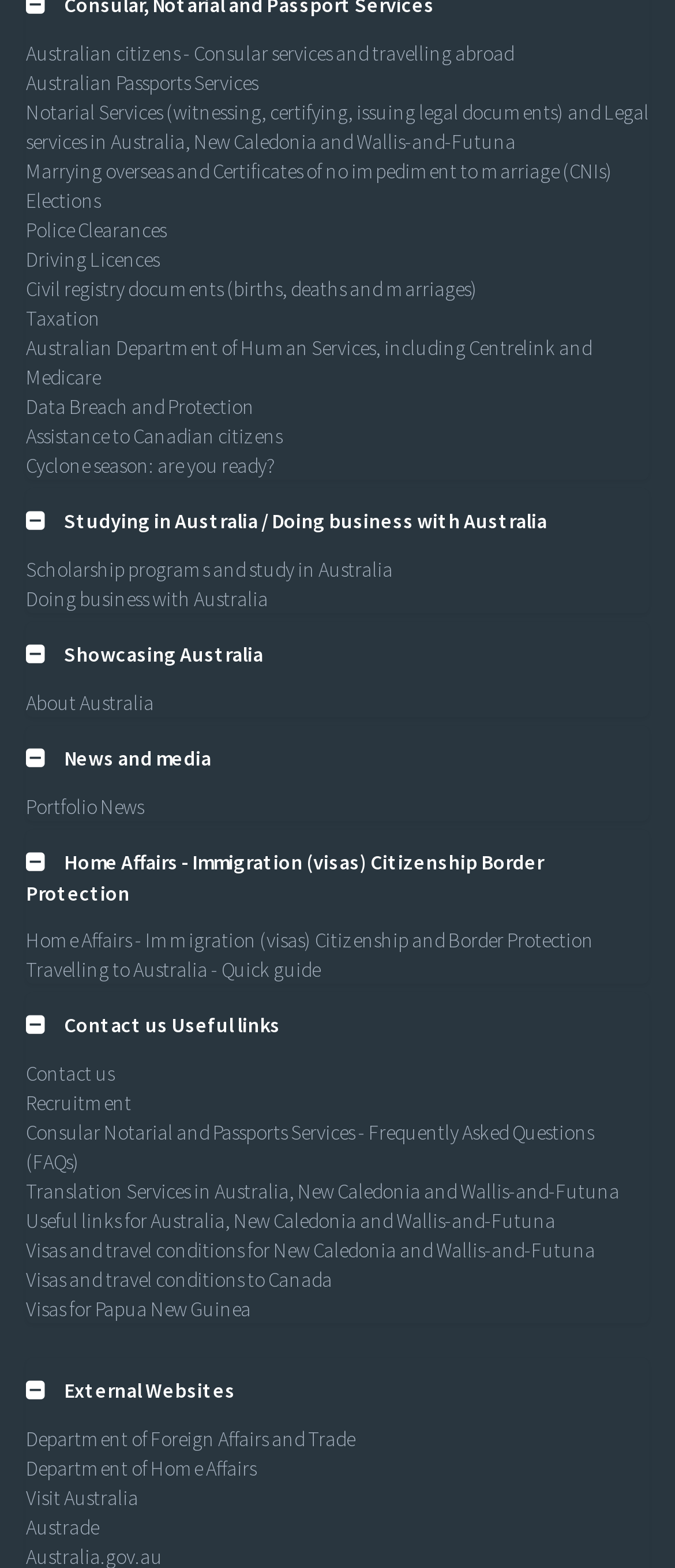Find the bounding box coordinates for the UI element that matches this description: "Contact us Useful links".

[0.038, 0.645, 0.415, 0.661]